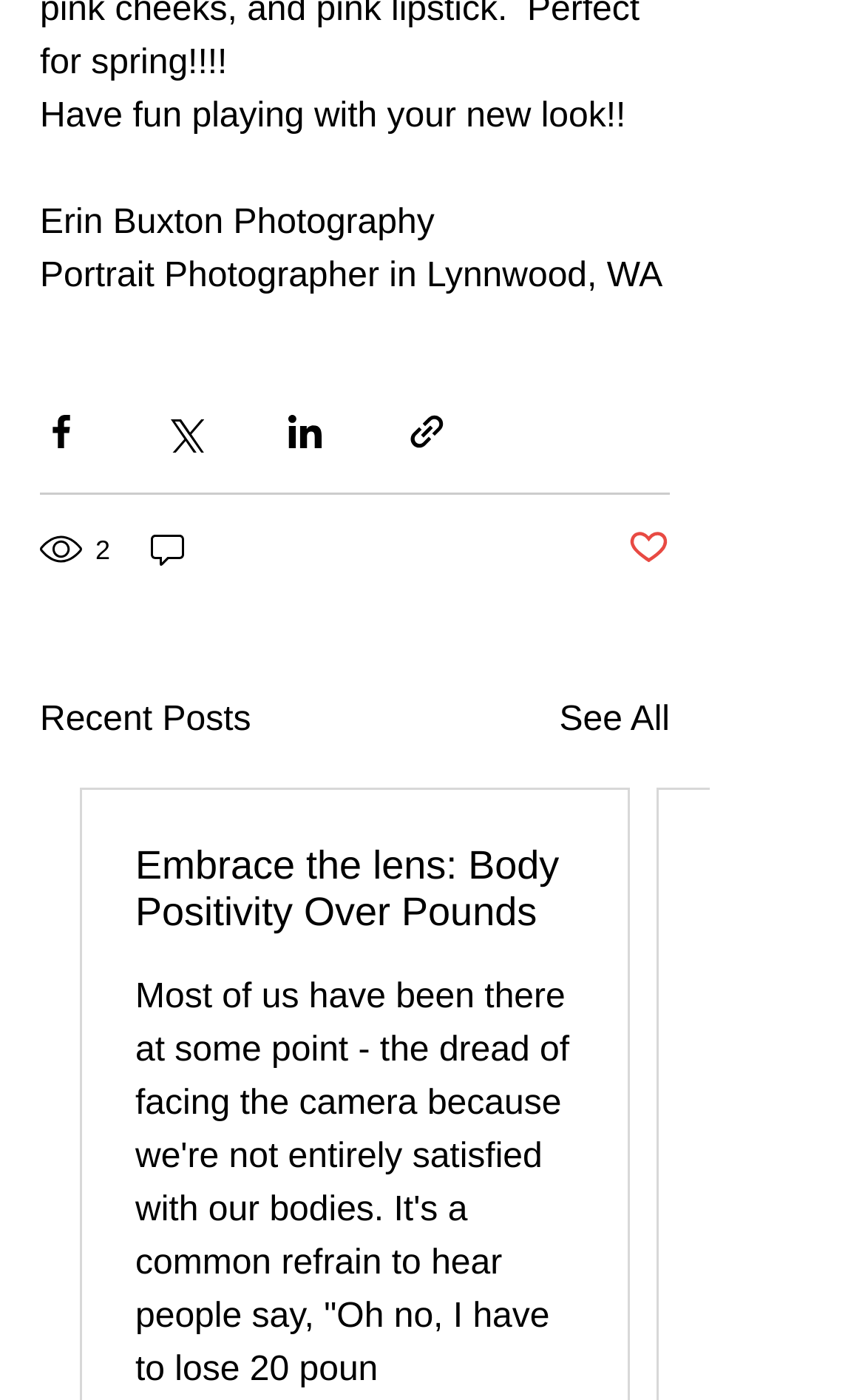Please give a short response to the question using one word or a phrase:
What is the category of the post?

Portrait Photography